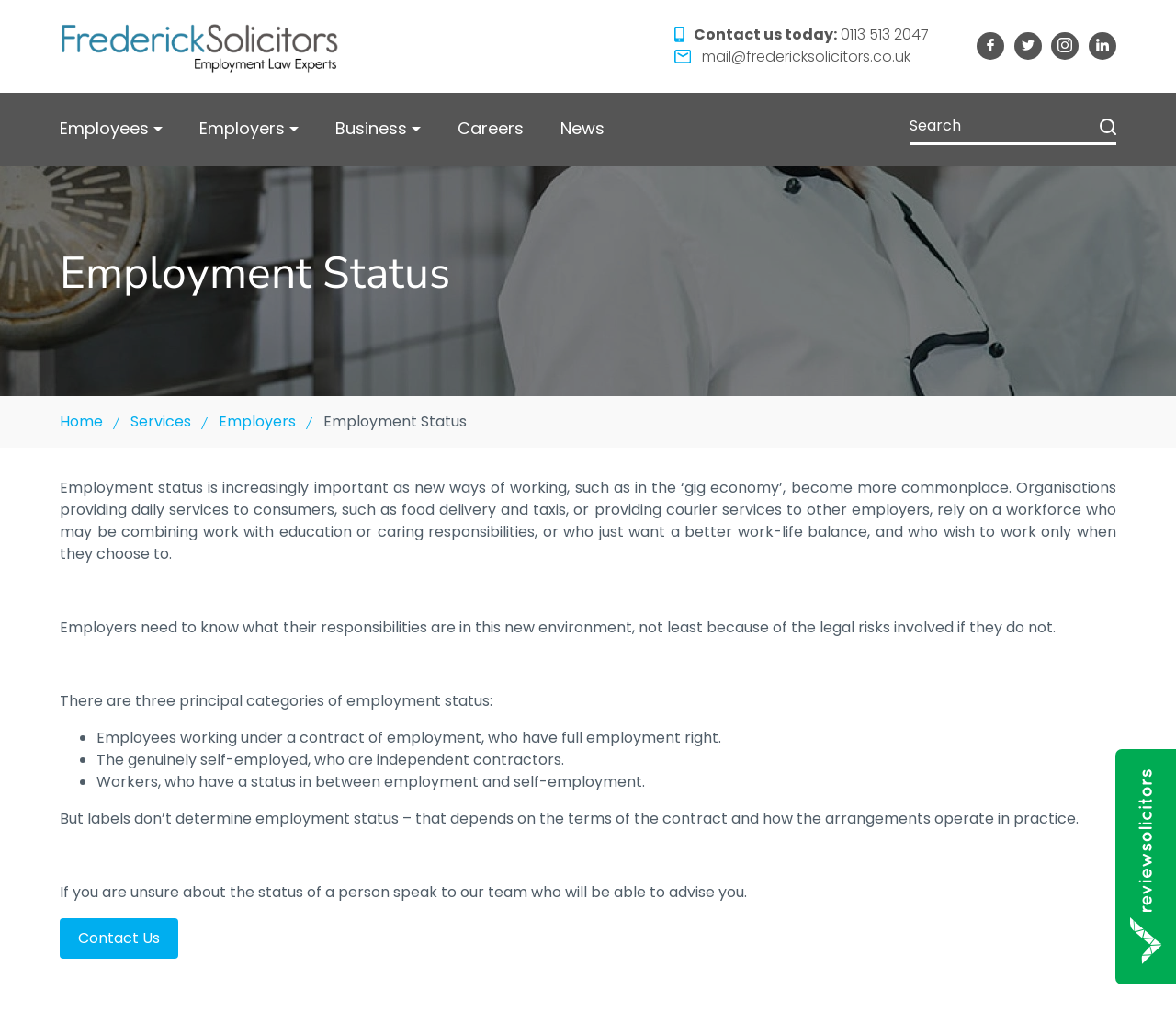What is the purpose of the solicitors' team?
Give a single word or phrase as your answer by examining the image.

To advise on employment status